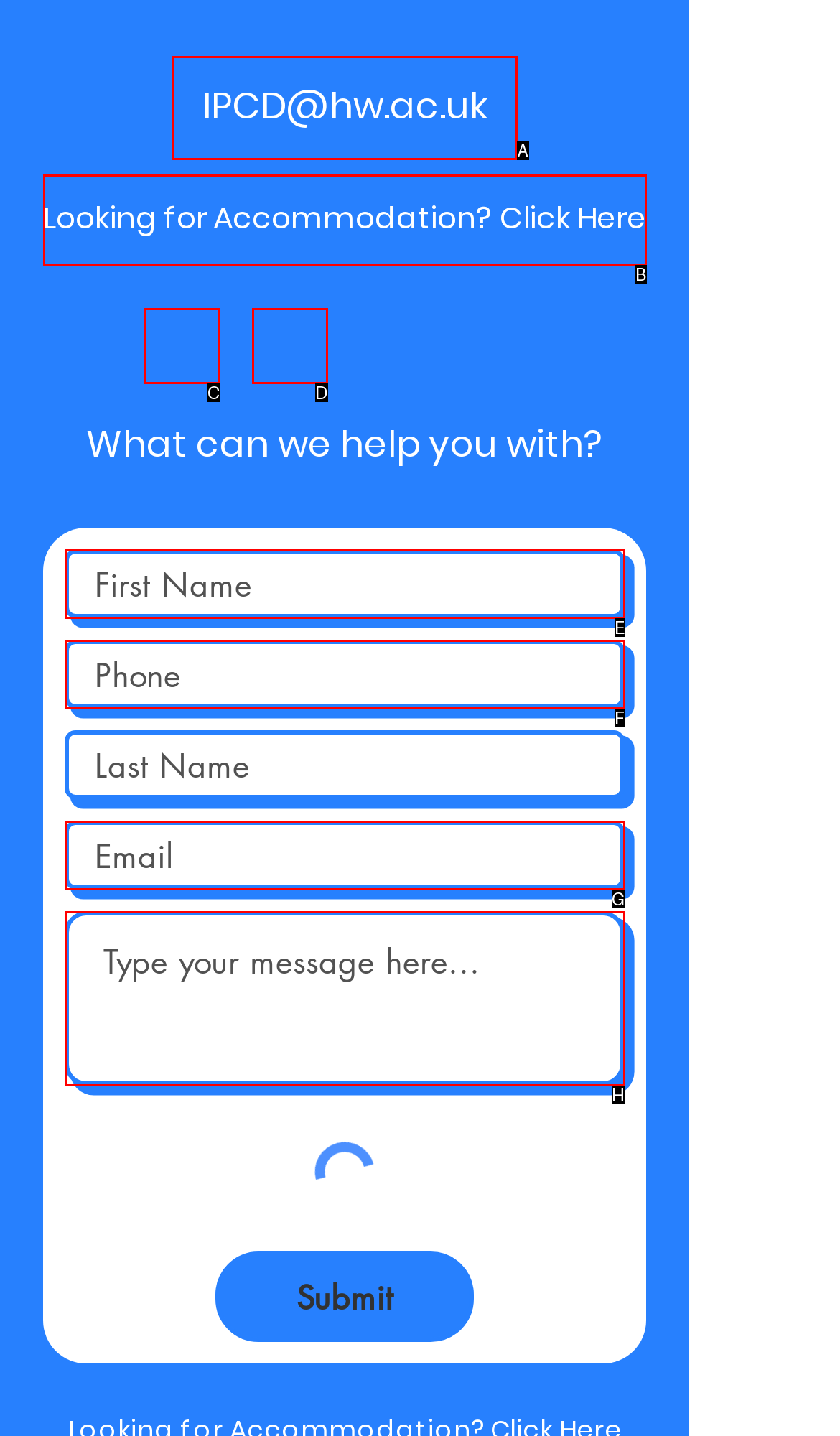Identify the HTML element that corresponds to the description: aria-label="Facebook"
Provide the letter of the matching option from the given choices directly.

C